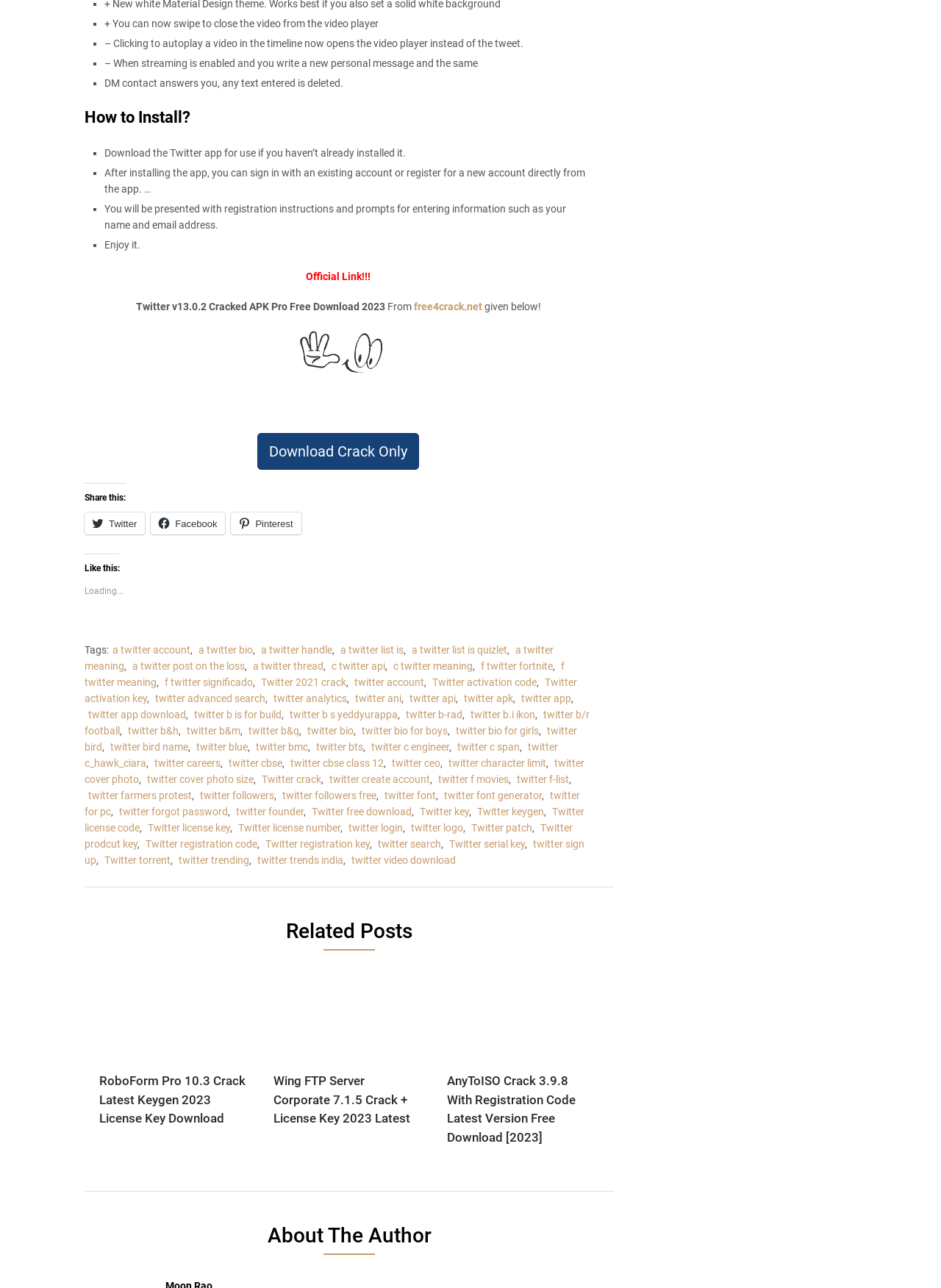Please find the bounding box coordinates (top-left x, top-left y, bottom-right x, bottom-right y) in the screenshot for the UI element described as follows: a twitter list is quizlet

[0.438, 0.5, 0.539, 0.509]